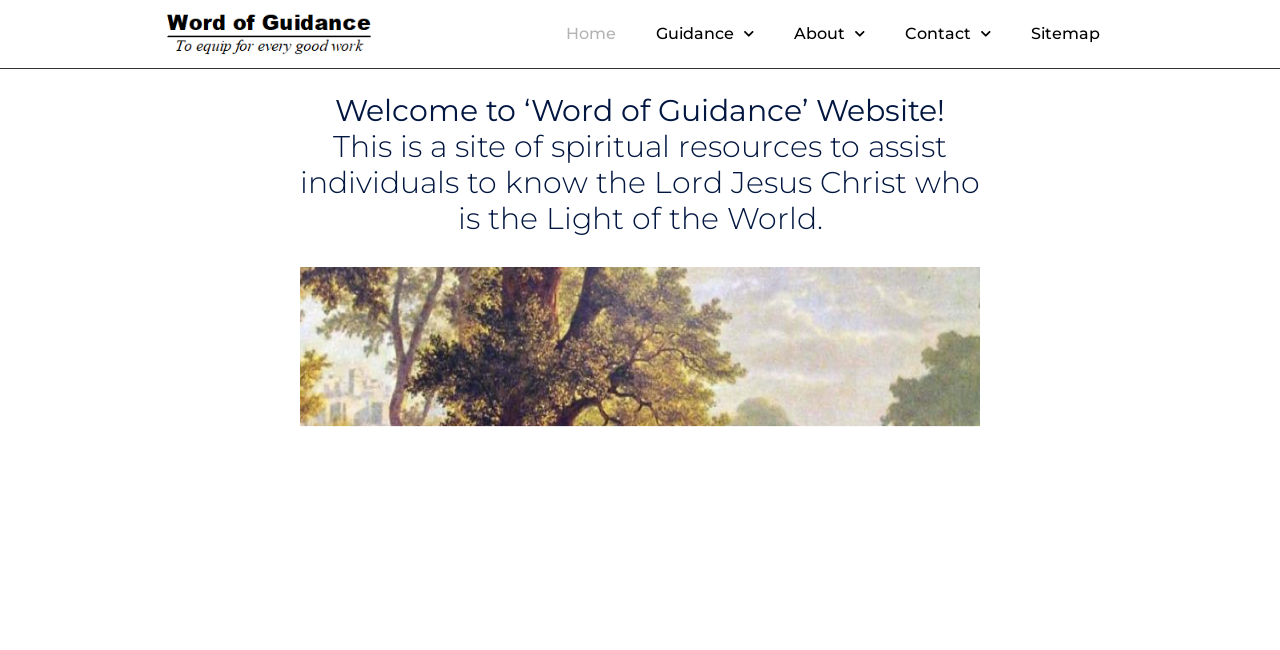What is the last menu item?
Refer to the image and provide a one-word or short phrase answer.

Sitemap